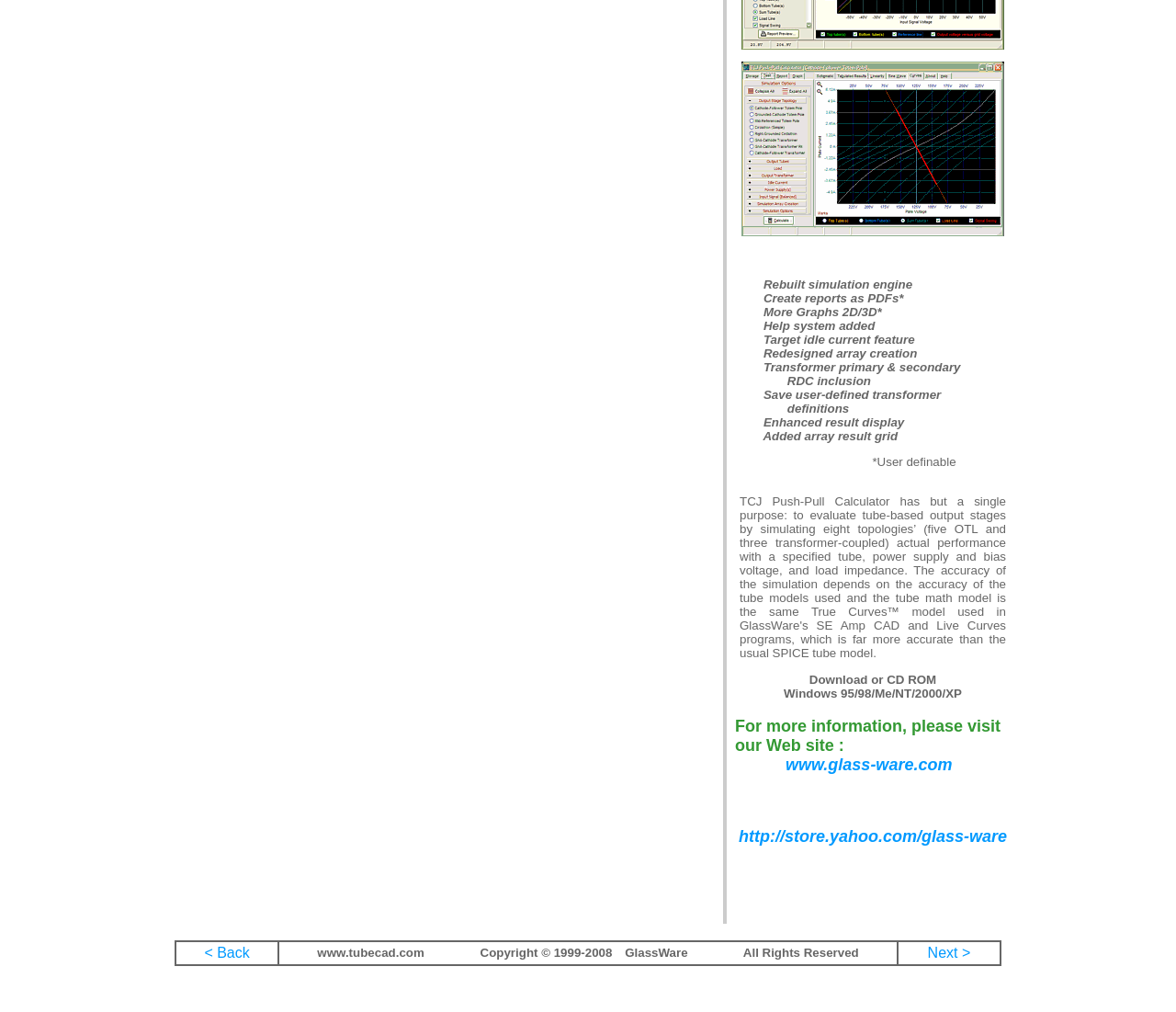From the webpage screenshot, identify the region described by Next >. Provide the bounding box coordinates as (top-left x, top-left y, bottom-right x, bottom-right y), with each value being a floating point number between 0 and 1.

[0.789, 0.934, 0.825, 0.949]